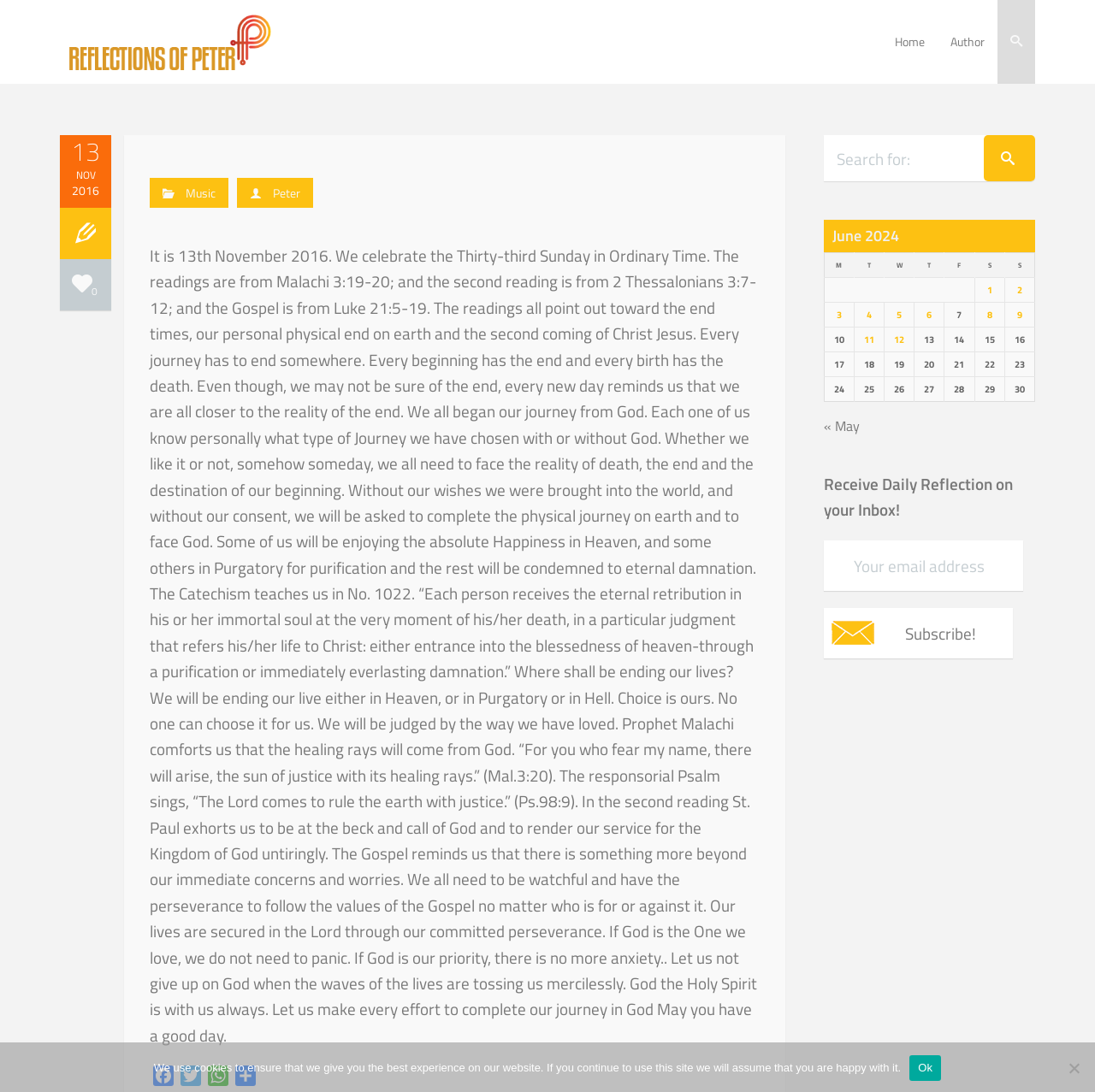What is the title of the first link in the top navigation bar?
Please provide a comprehensive answer based on the contents of the image.

The first link in the top navigation bar is 'Home', which is located at the top-left corner of the webpage.